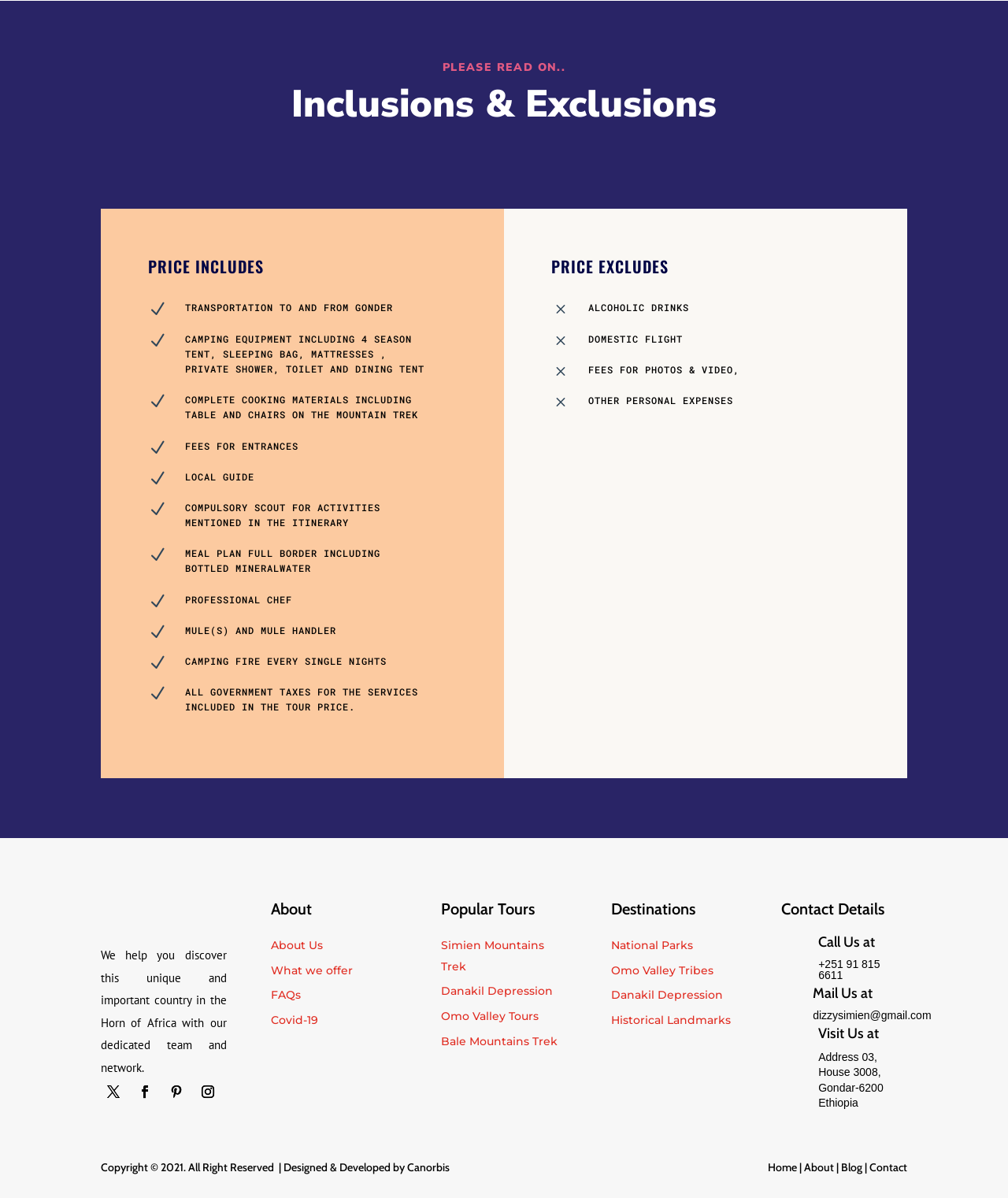Determine the bounding box coordinates of the clickable region to execute the instruction: "Visit 'Contact'". The coordinates should be four float numbers between 0 and 1, denoted as [left, top, right, bottom].

[0.862, 0.969, 0.9, 0.98]